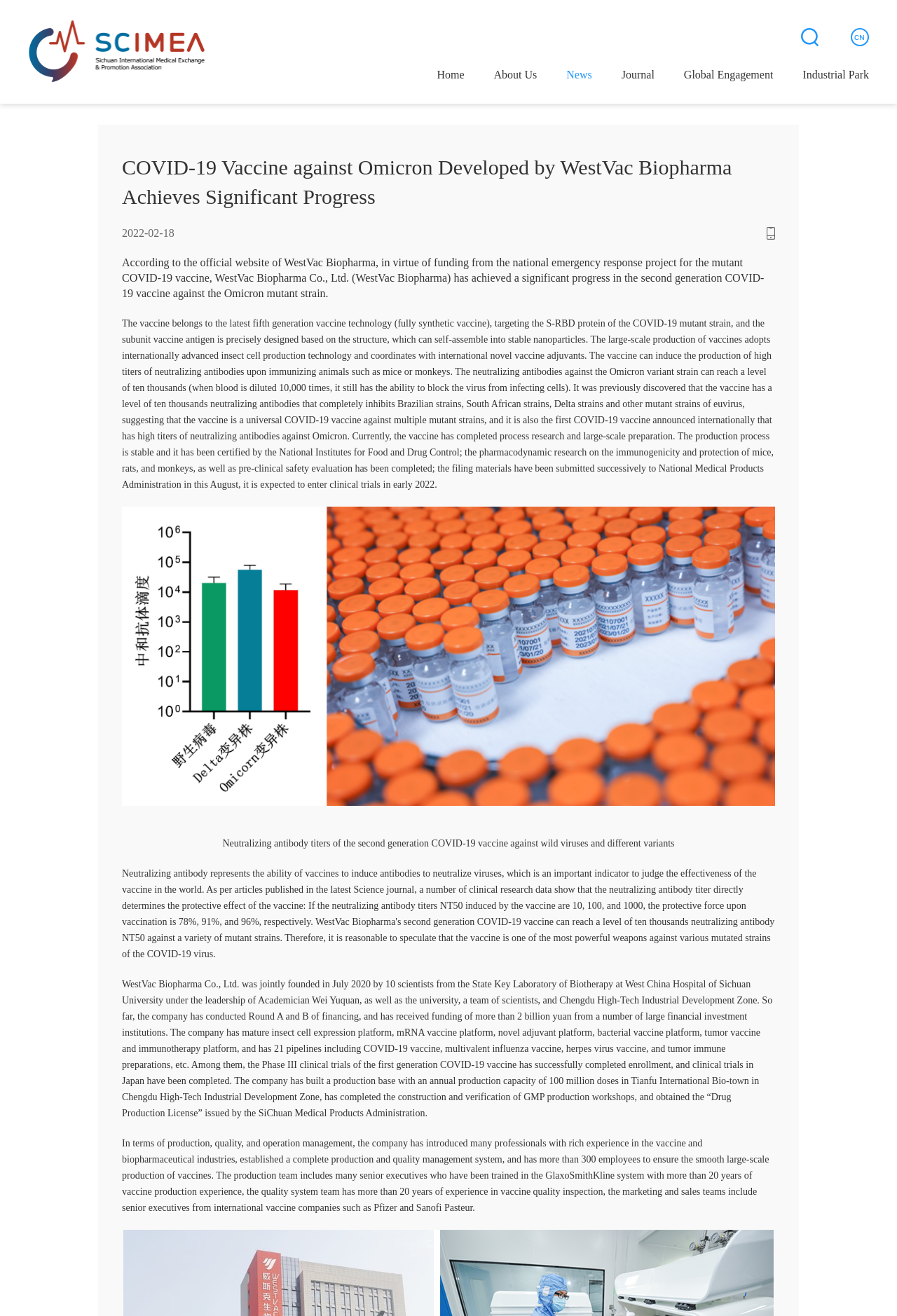Provide your answer in a single word or phrase: 
What is the target of the COVID-19 vaccine?

S-RBD protein